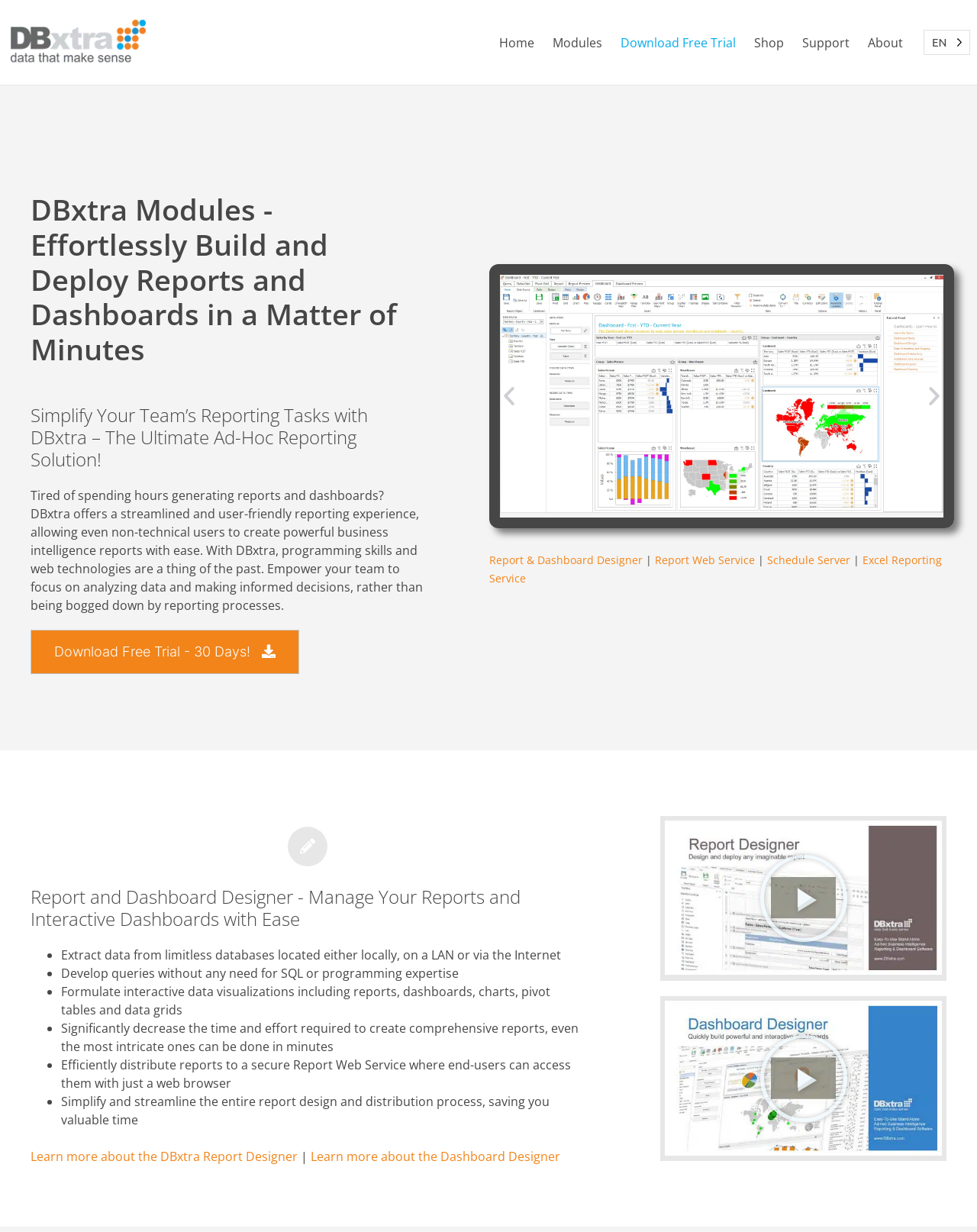Determine the main headline of the webpage and provide its text.

DBxtra Modules - Effortlessly Build and Deploy Reports and Dashboards in a Matter of Minutes